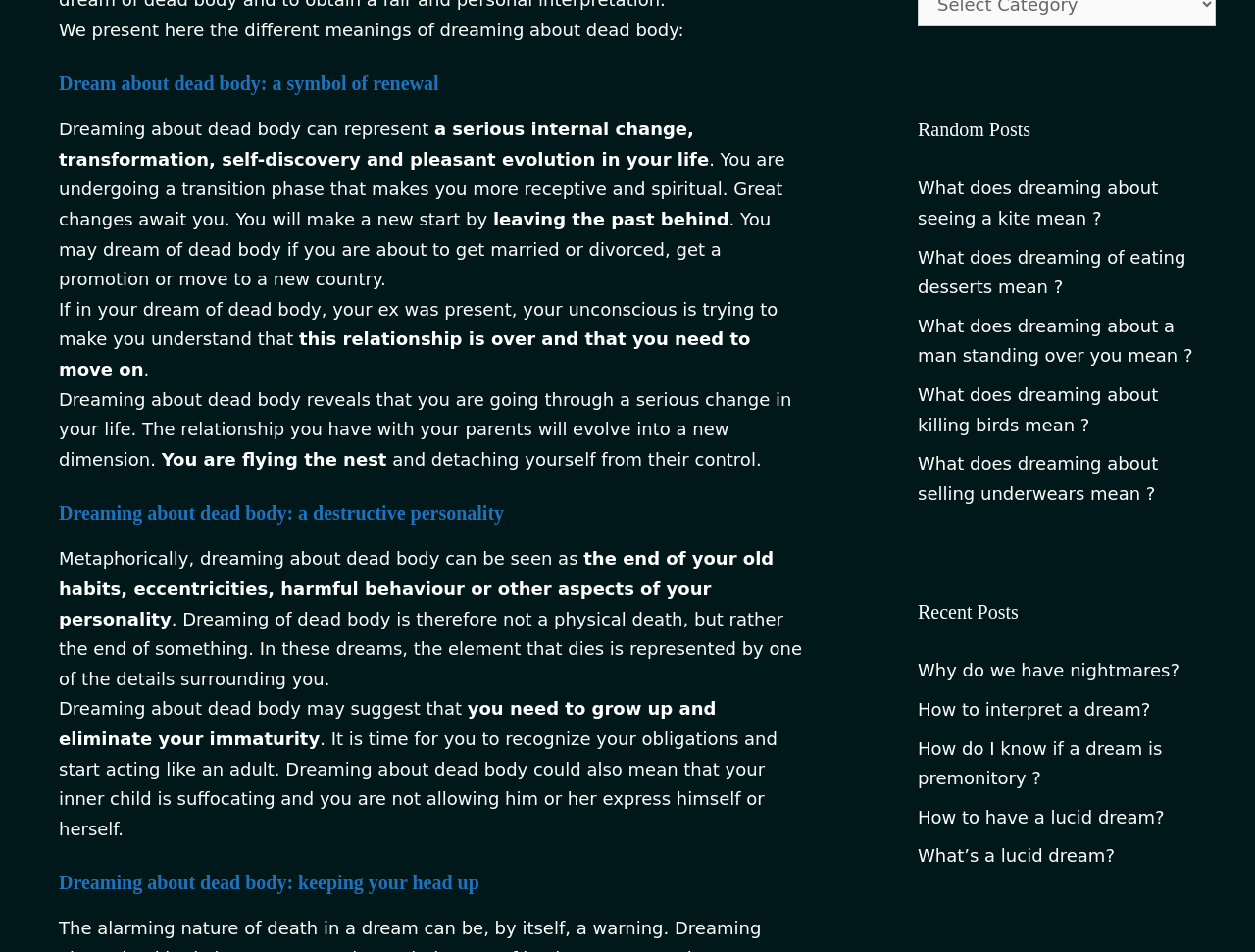Identify the bounding box for the UI element specified in this description: "What’s a lucid dream?". The coordinates must be four float numbers between 0 and 1, formatted as [left, top, right, bottom].

[0.731, 0.888, 0.888, 0.91]